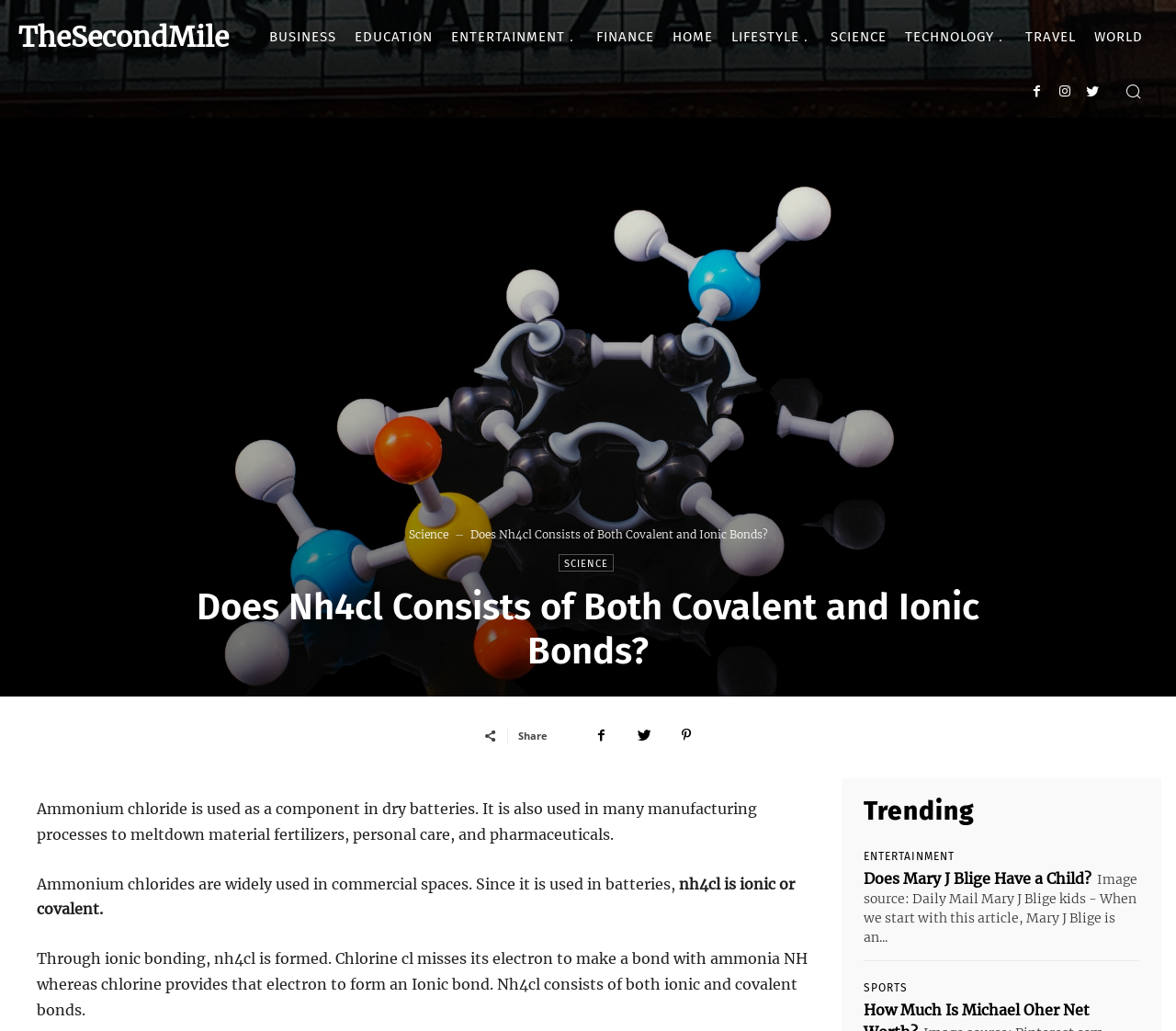Please find the bounding box coordinates of the element that you should click to achieve the following instruction: "Click on the 'BUSINESS' link". The coordinates should be presented as four float numbers between 0 and 1: [left, top, right, bottom].

[0.221, 0.009, 0.294, 0.062]